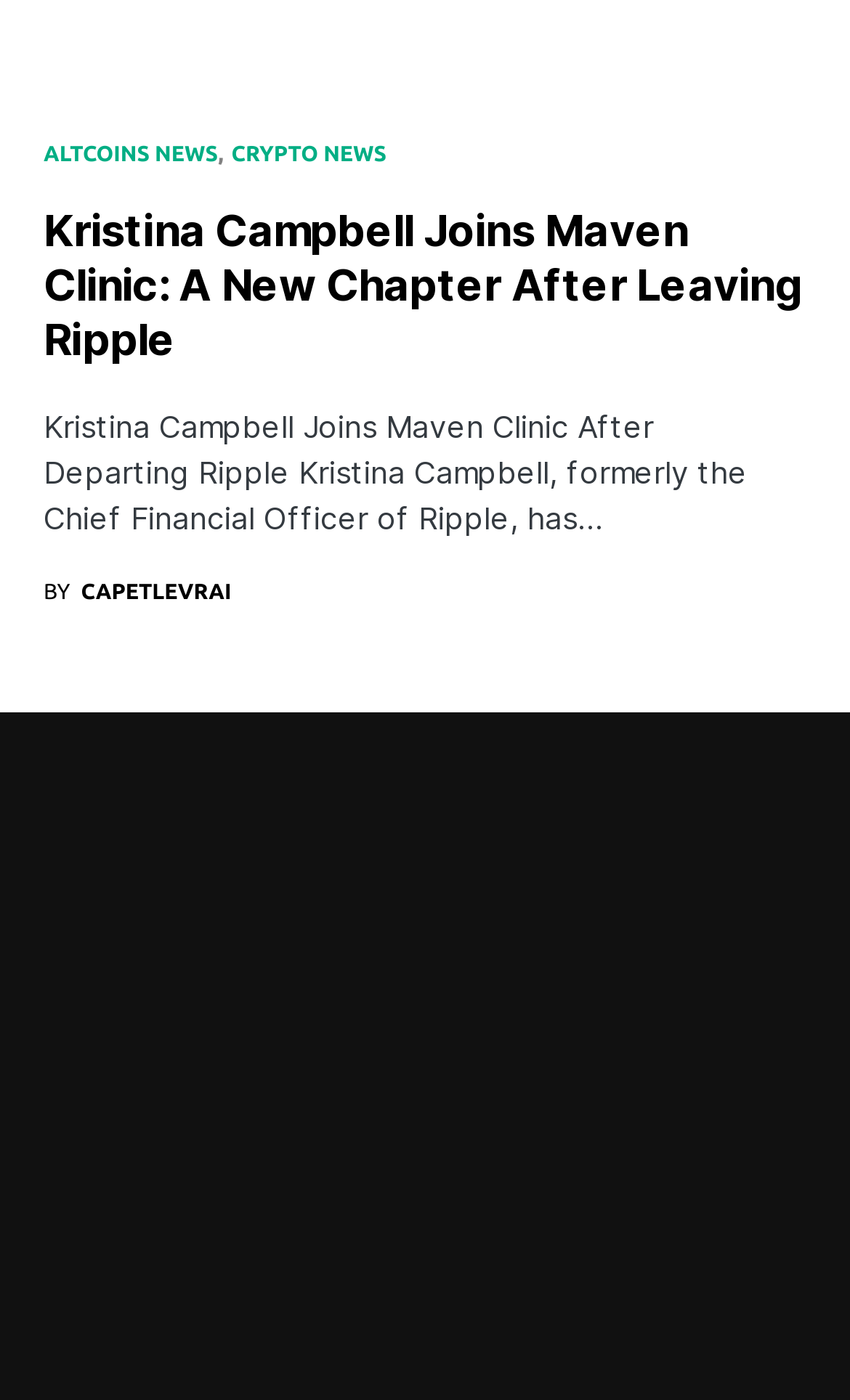Please provide a brief answer to the following inquiry using a single word or phrase:
What is the name of the academy mentioned on the webpage?

Coin Academy